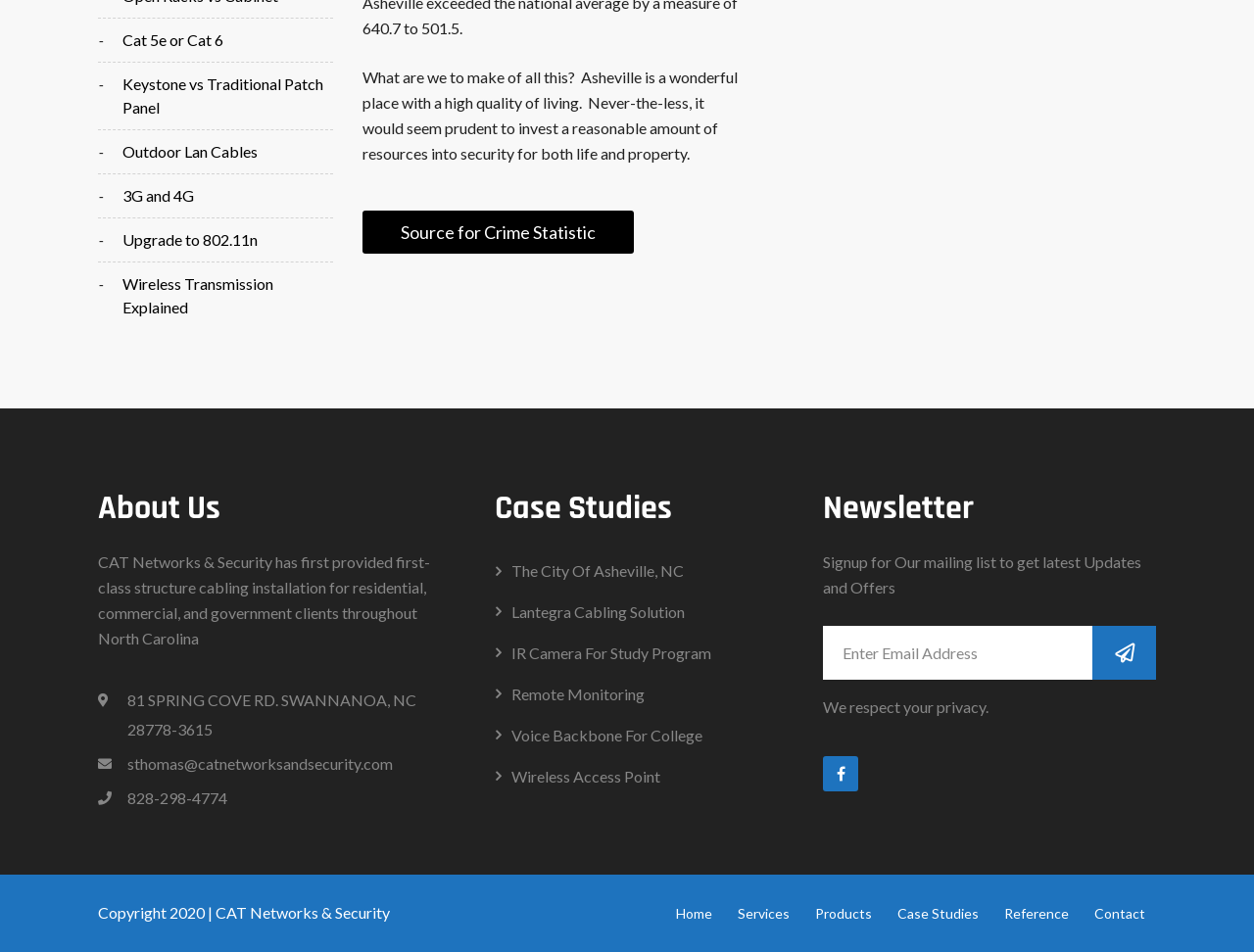Locate the bounding box coordinates of the element you need to click to accomplish the task described by this instruction: "Click on 'Case Studies'".

[0.395, 0.511, 0.551, 0.557]